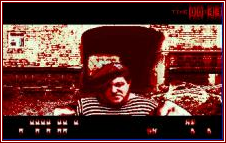What type of setting is depicted in the background?
Observe the image and answer the question with a one-word or short phrase response.

Abandoned or dystopian